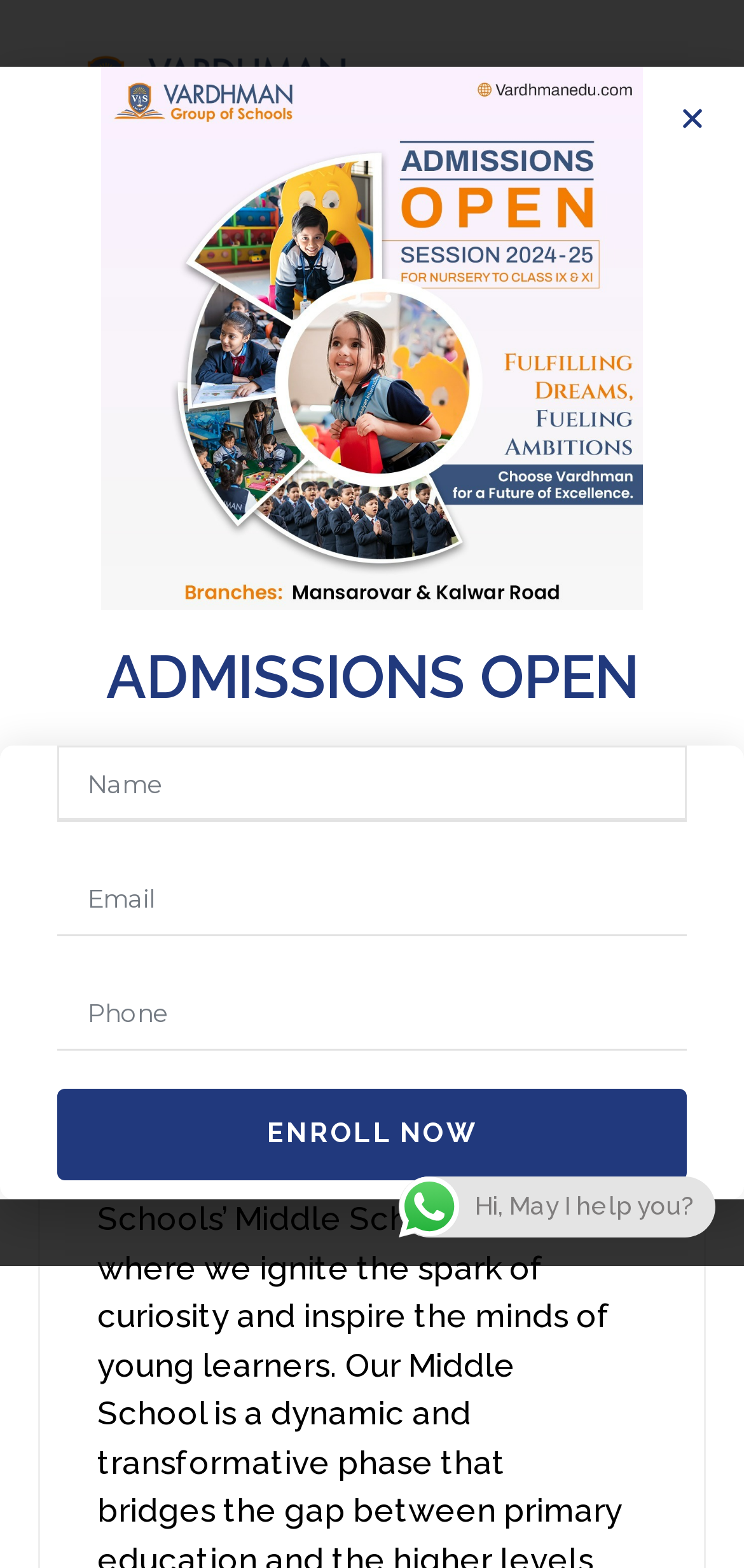Based on the visual content of the image, answer the question thoroughly: What is the function of the 'Menu Toggle' button?

The 'Menu Toggle' button is located at the top-right corner of the webpage, which is a common location for menu buttons. When clicked, it likely expands or collapses a menu, allowing users to access more options or features.